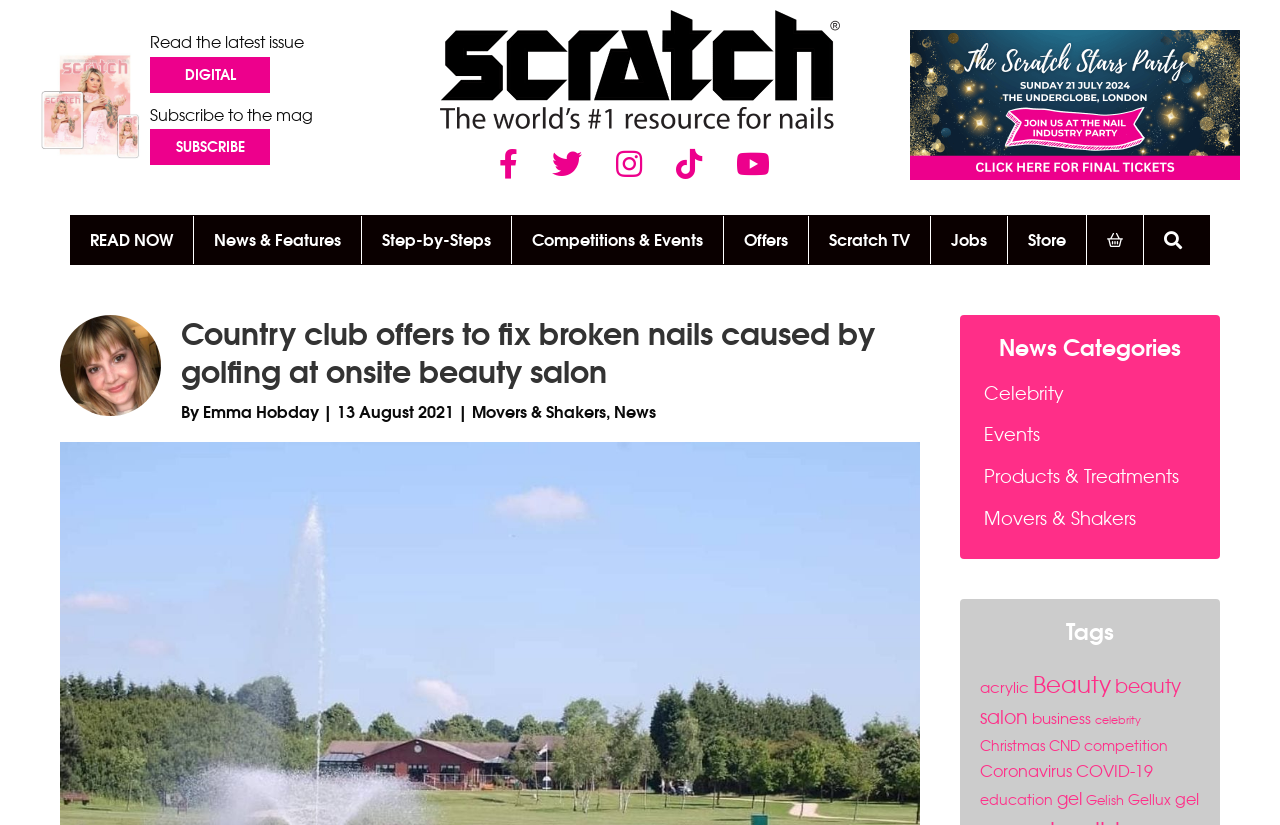What is the name of the author of this article?
Please provide a single word or phrase in response based on the screenshot.

Emma Hobday